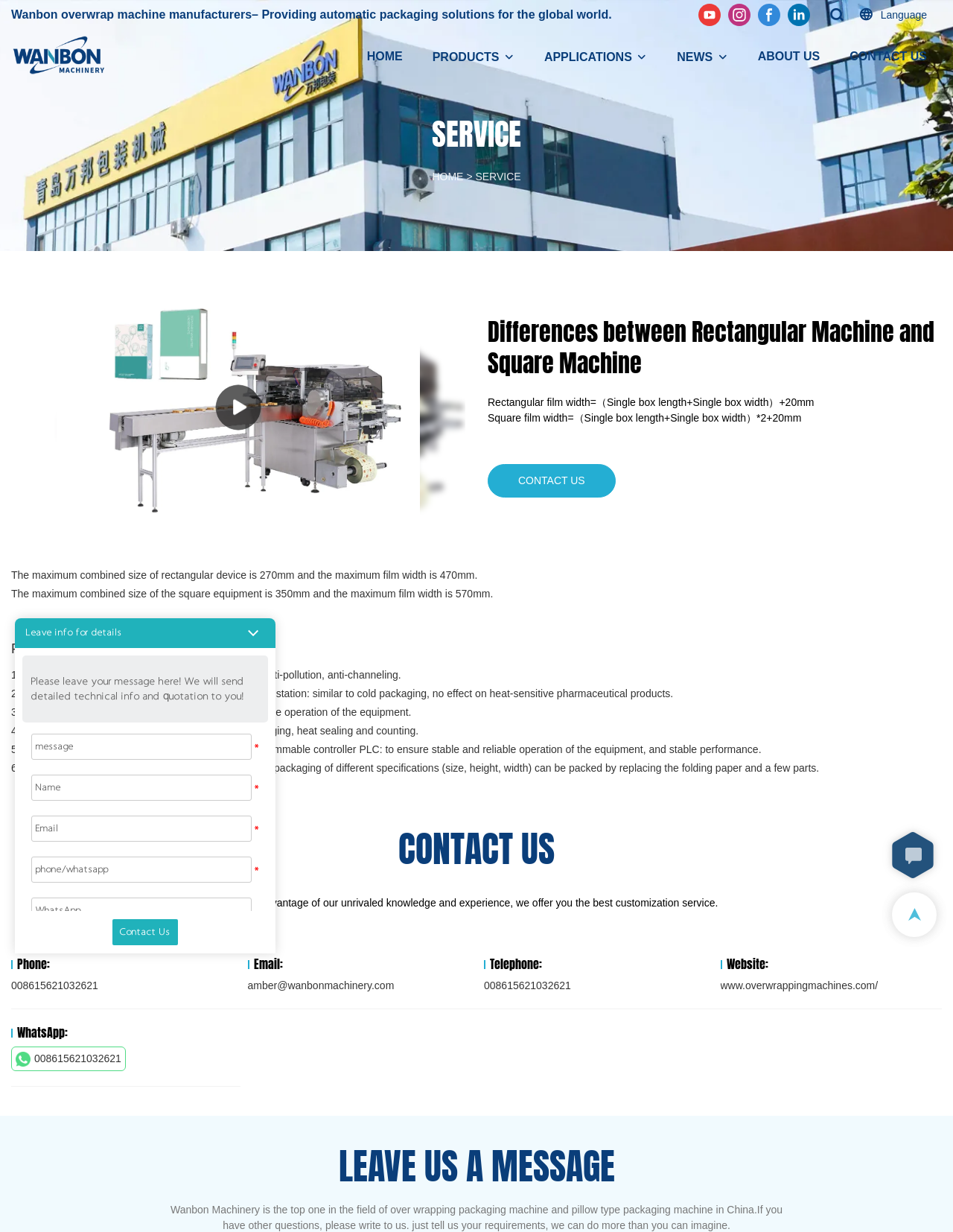Locate the bounding box coordinates of the area that needs to be clicked to fulfill the following instruction: "Enter message in the message textbox". The coordinates should be in the format of four float numbers between 0 and 1, namely [left, top, right, bottom].

[0.033, 0.596, 0.264, 0.617]